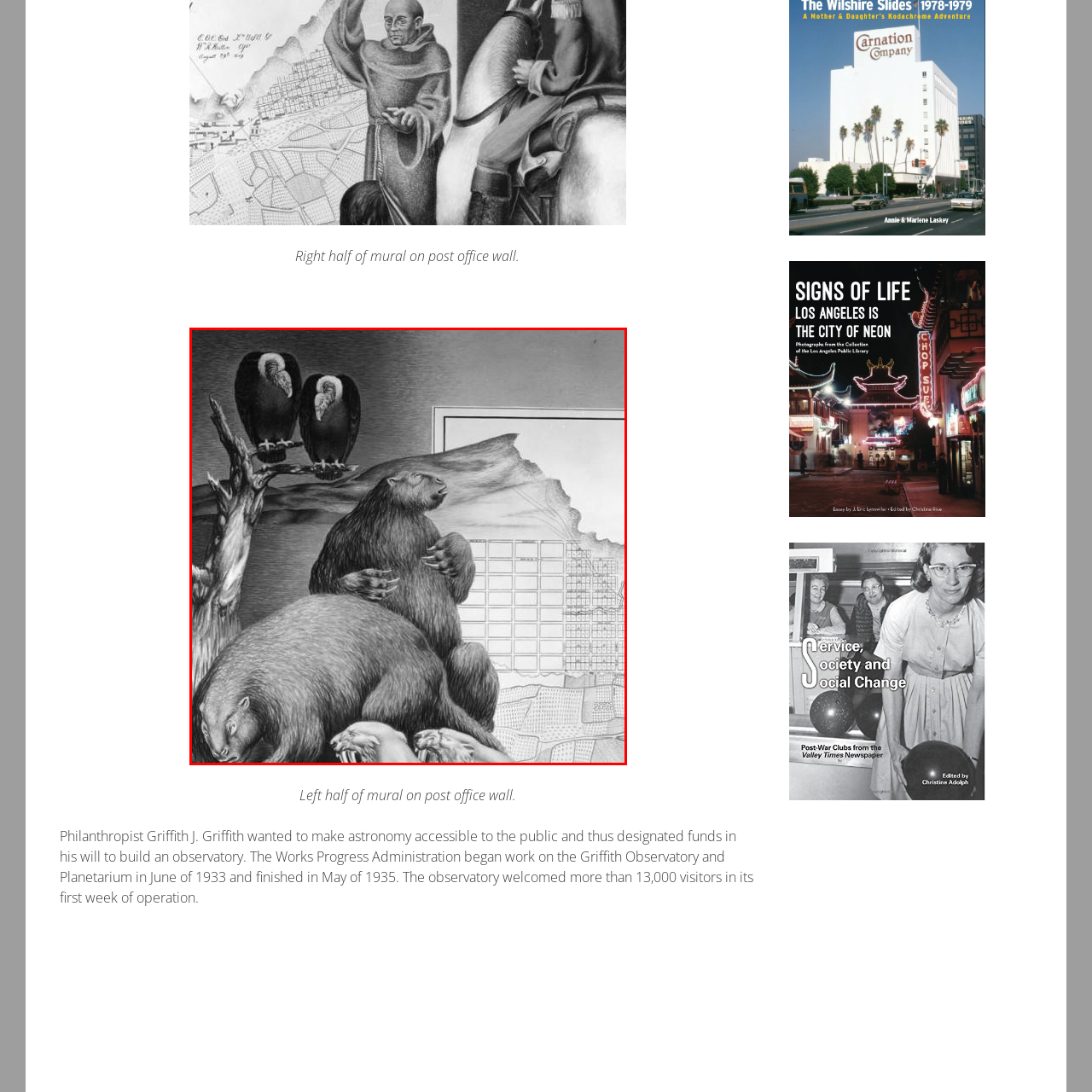What birds are perched on a branch?
Inspect the image enclosed by the red bounding box and provide a detailed and comprehensive answer to the question.

In the background of the mural, two vultures are perched on a branch, adding an element of wildlife observation to the scene, as they seem to be surveying the landscape.